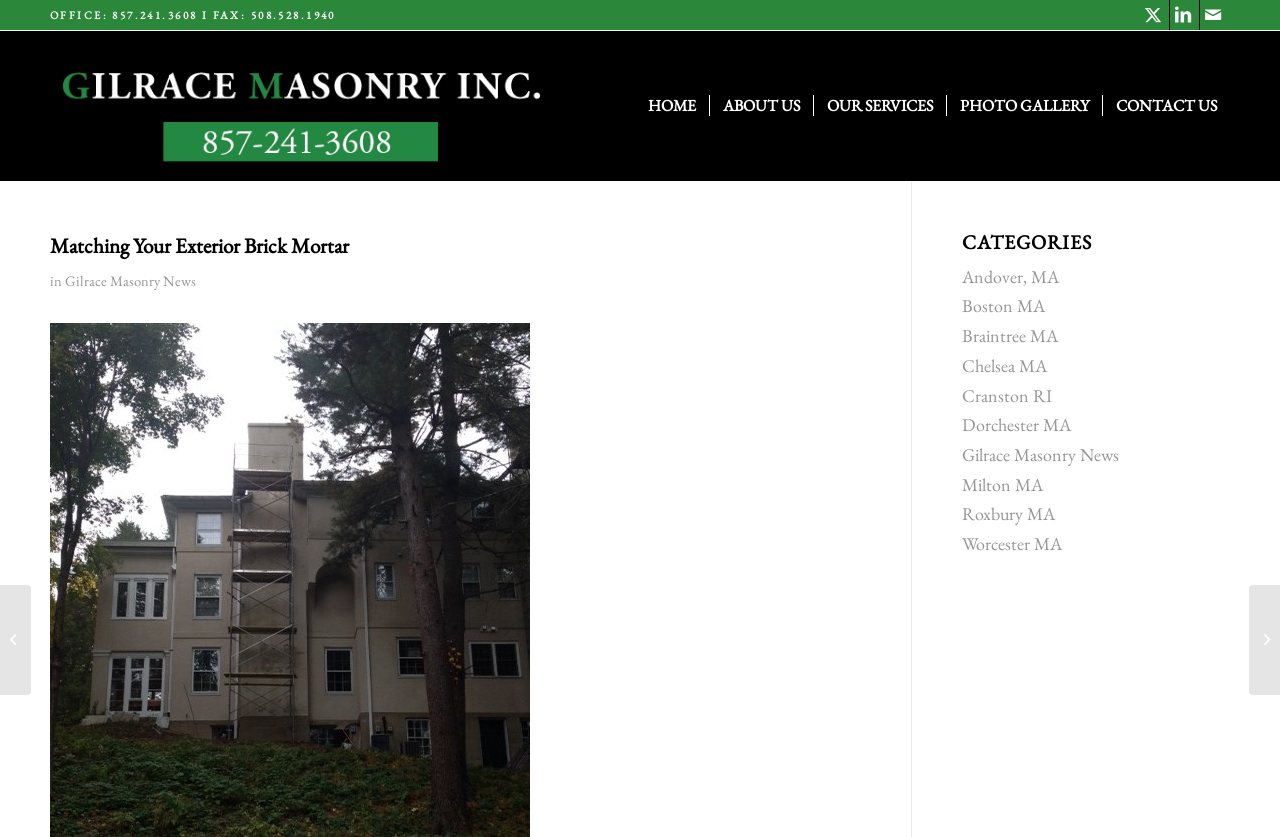Identify the bounding box coordinates of the area you need to click to perform the following instruction: "Explore the PHOTO GALLERY".

[0.739, 0.037, 0.861, 0.216]